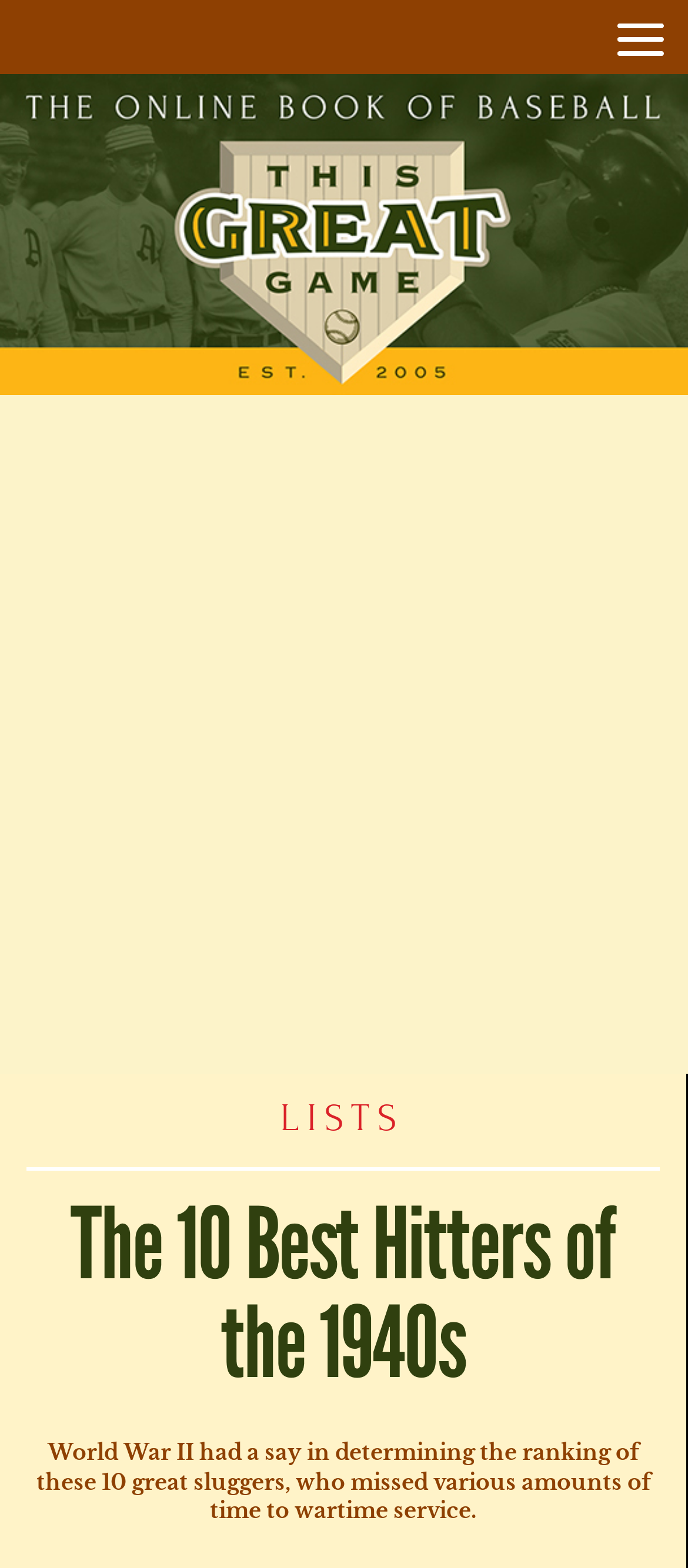What is the category of this webpage?
Utilize the image to construct a detailed and well-explained answer.

The static text 'LISTS' is present on the webpage, indicating that this webpage falls under the category of lists.